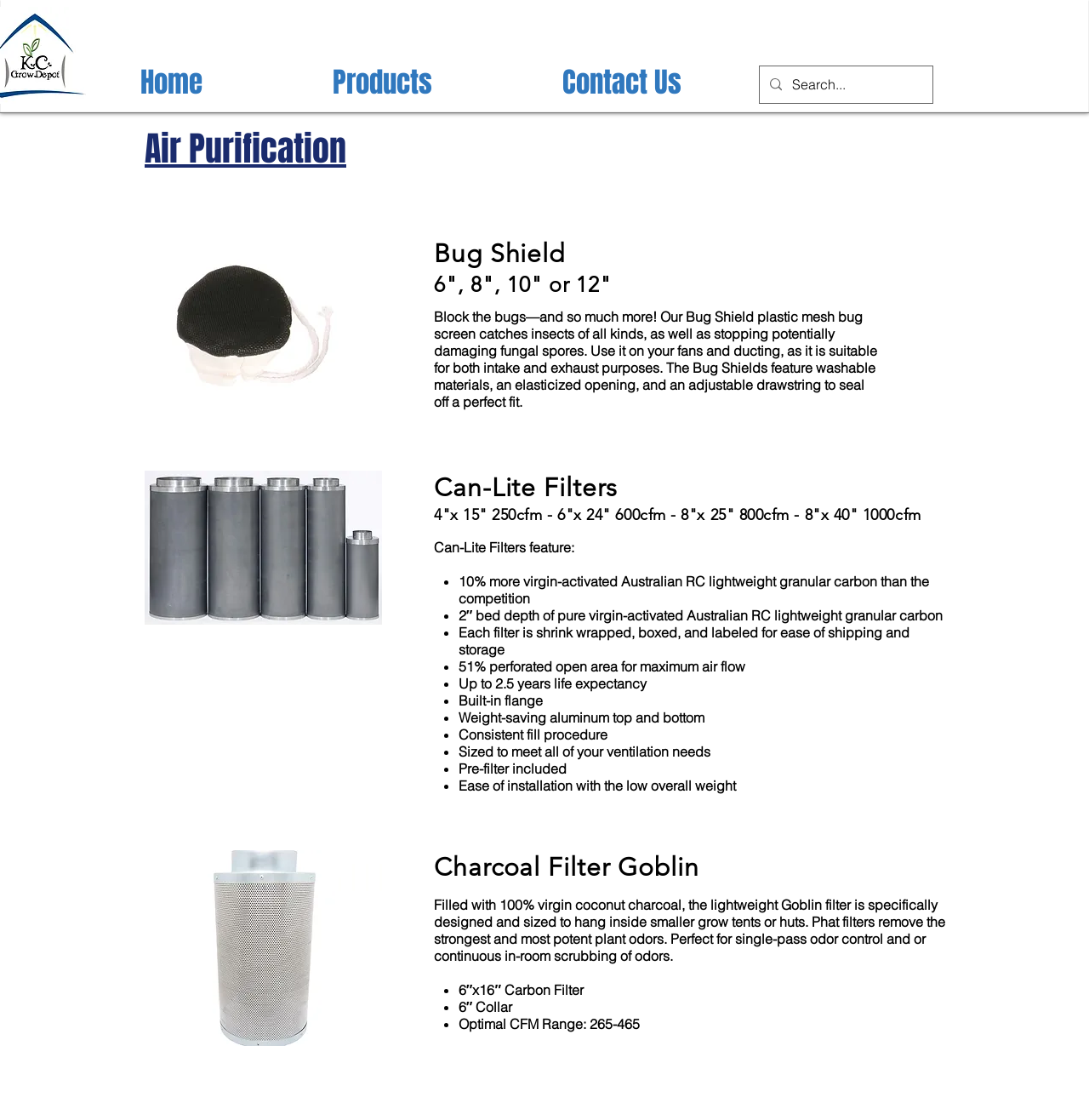What is the size range of Can-Lite Filters?
Kindly answer the question with as much detail as you can.

According to the webpage, the size range of Can-Lite Filters is from 4"x 15" 250cfm to 8"x 40" 1000cfm.